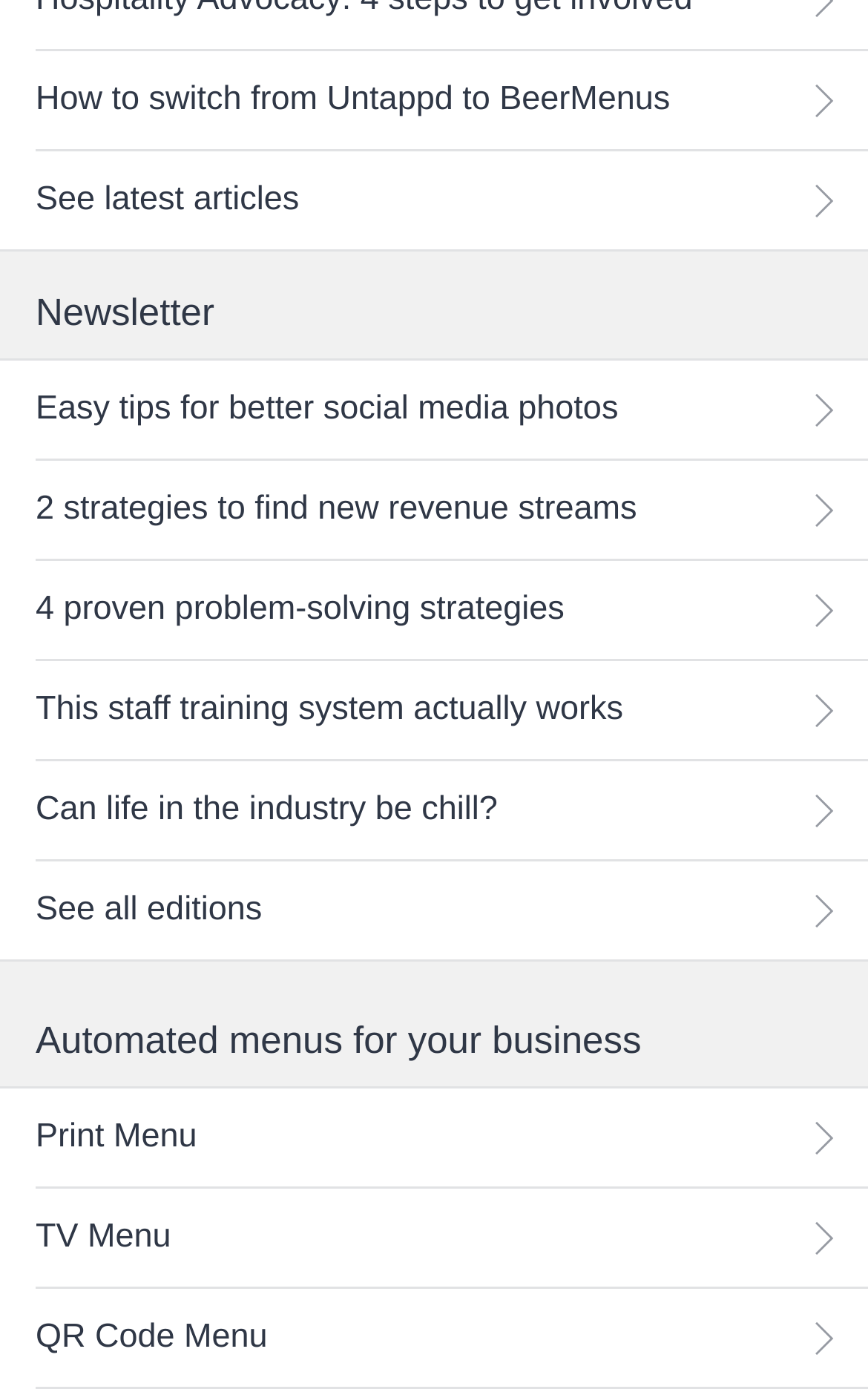Provide a thorough and detailed response to the question by examining the image: 
What is the first link in the automated menus section?

I looked at the links under the 'Automated menus for your business' heading and found that the first link is 'Print Menu'.